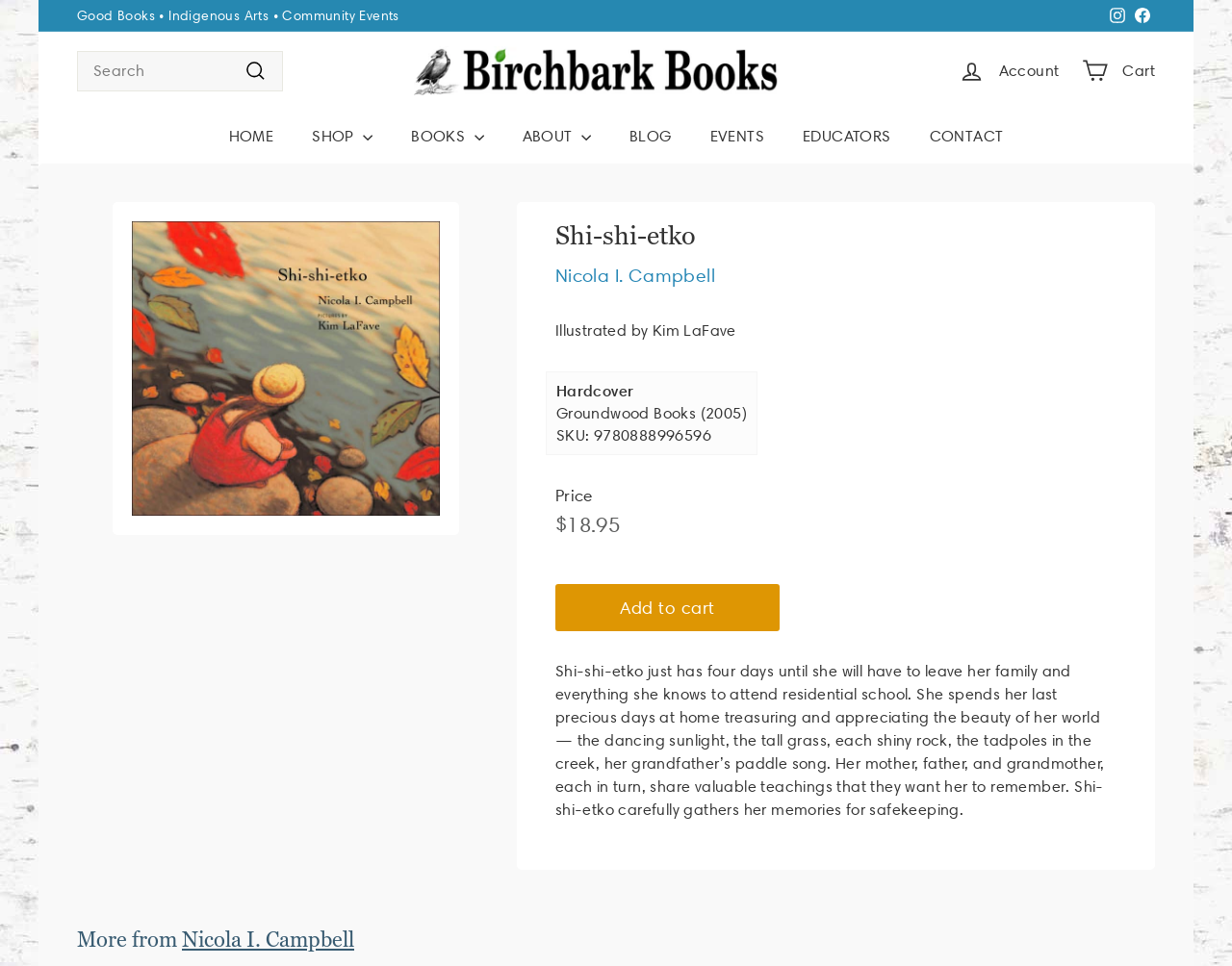Locate the bounding box coordinates of the element to click to perform the following action: 'Add Shi-shi-etko to cart'. The coordinates should be given as four float values between 0 and 1, in the form of [left, top, right, bottom].

[0.451, 0.604, 0.633, 0.654]